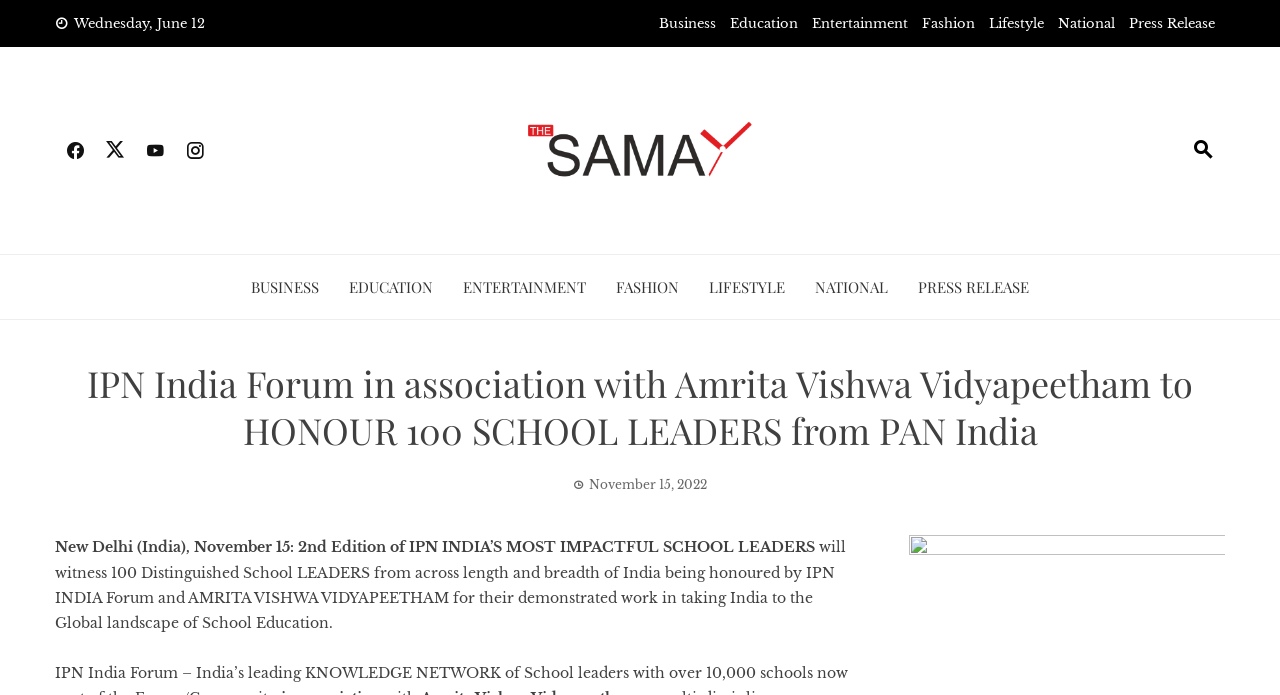Kindly determine the bounding box coordinates for the area that needs to be clicked to execute this instruction: "Click on Business".

[0.515, 0.022, 0.559, 0.046]